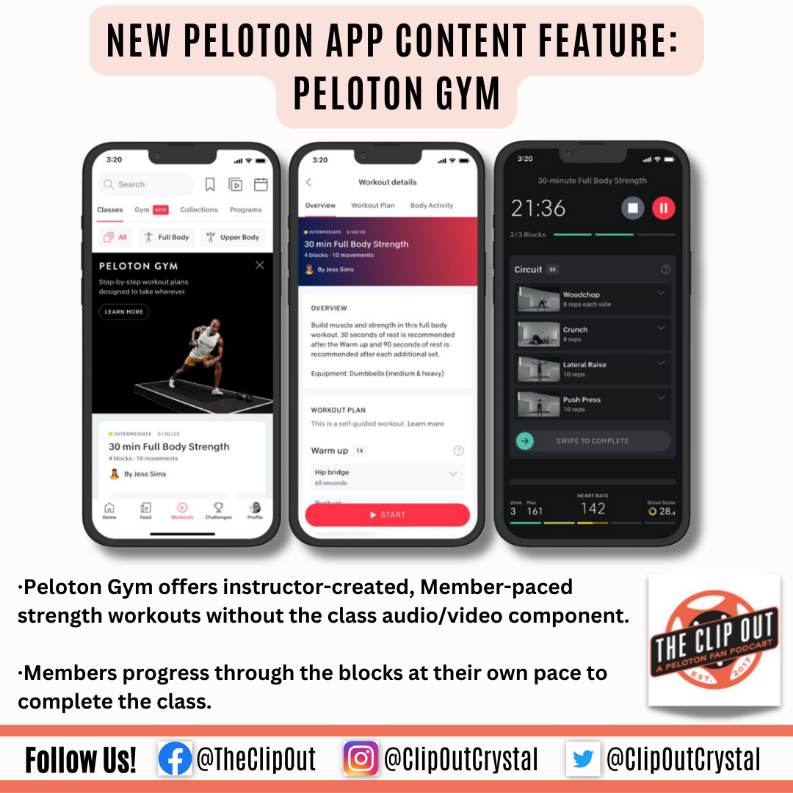Who is the instructor for the '30 min Full Body Strength' class?
Refer to the image and answer the question using a single word or phrase.

Jess Sims